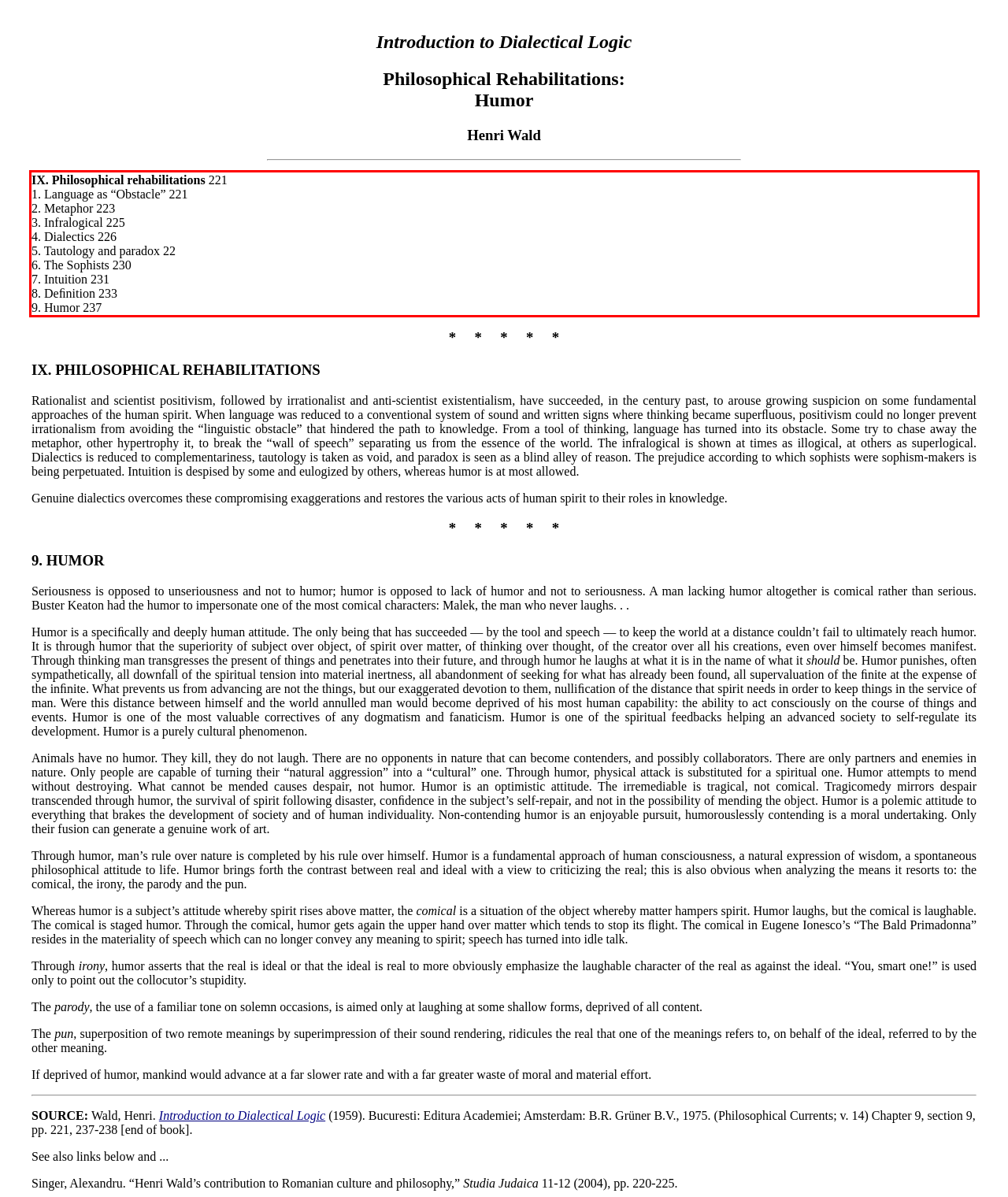Perform OCR on the text inside the red-bordered box in the provided screenshot and output the content.

IX. Philosophical rehabilitations 221 1. Language as “Obstacle” 221 2. Metaphor 223 3. Infralogical 225 4. Dialectics 226 5. Tautology and paradox 22 6. The Sophists 230 7. Intuition 231 8. Deﬁnition 233 9. Humor 237